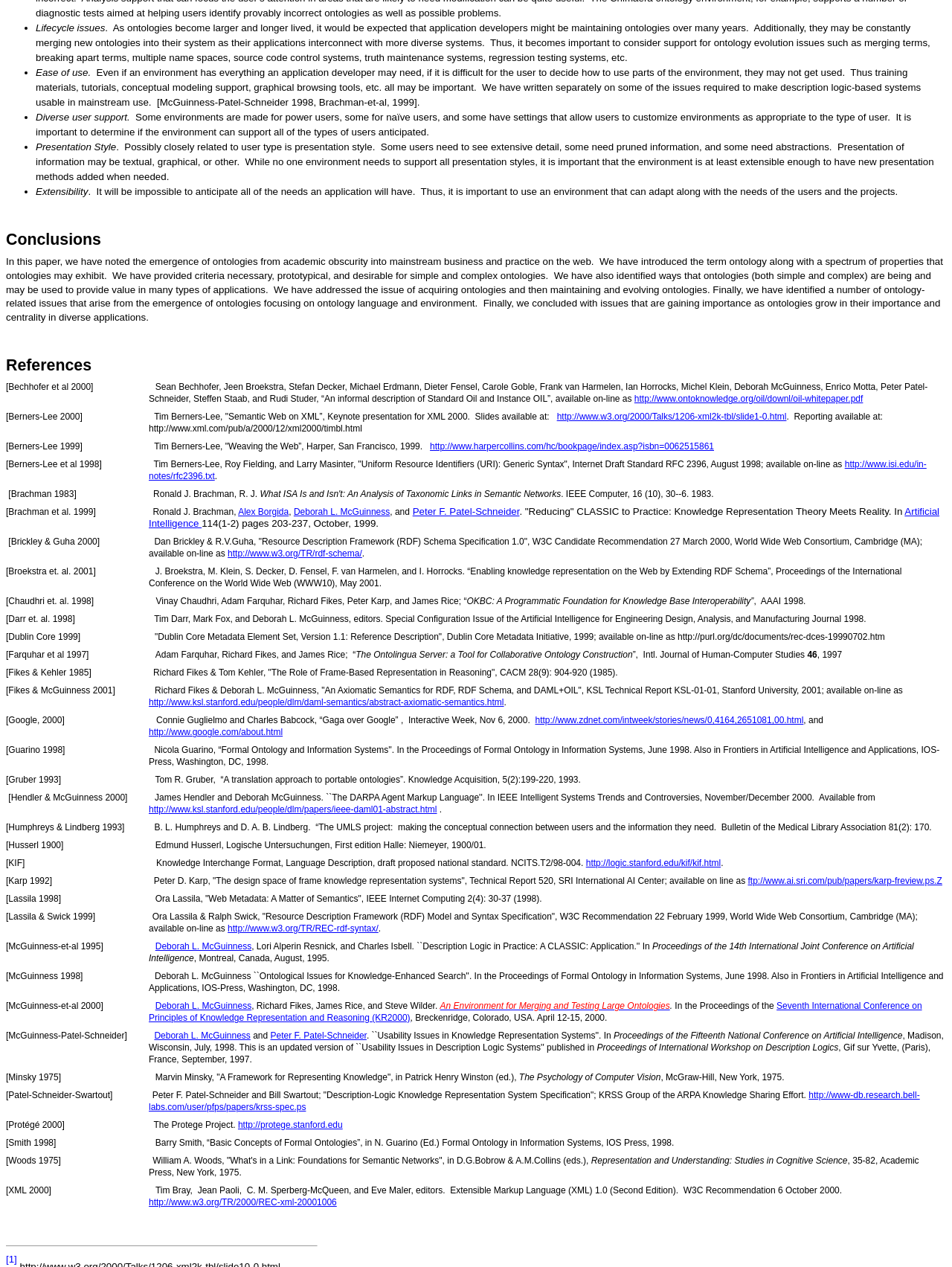What is the purpose of ontology language and environment?
Based on the visual content, answer with a single word or a brief phrase.

To support ontology development